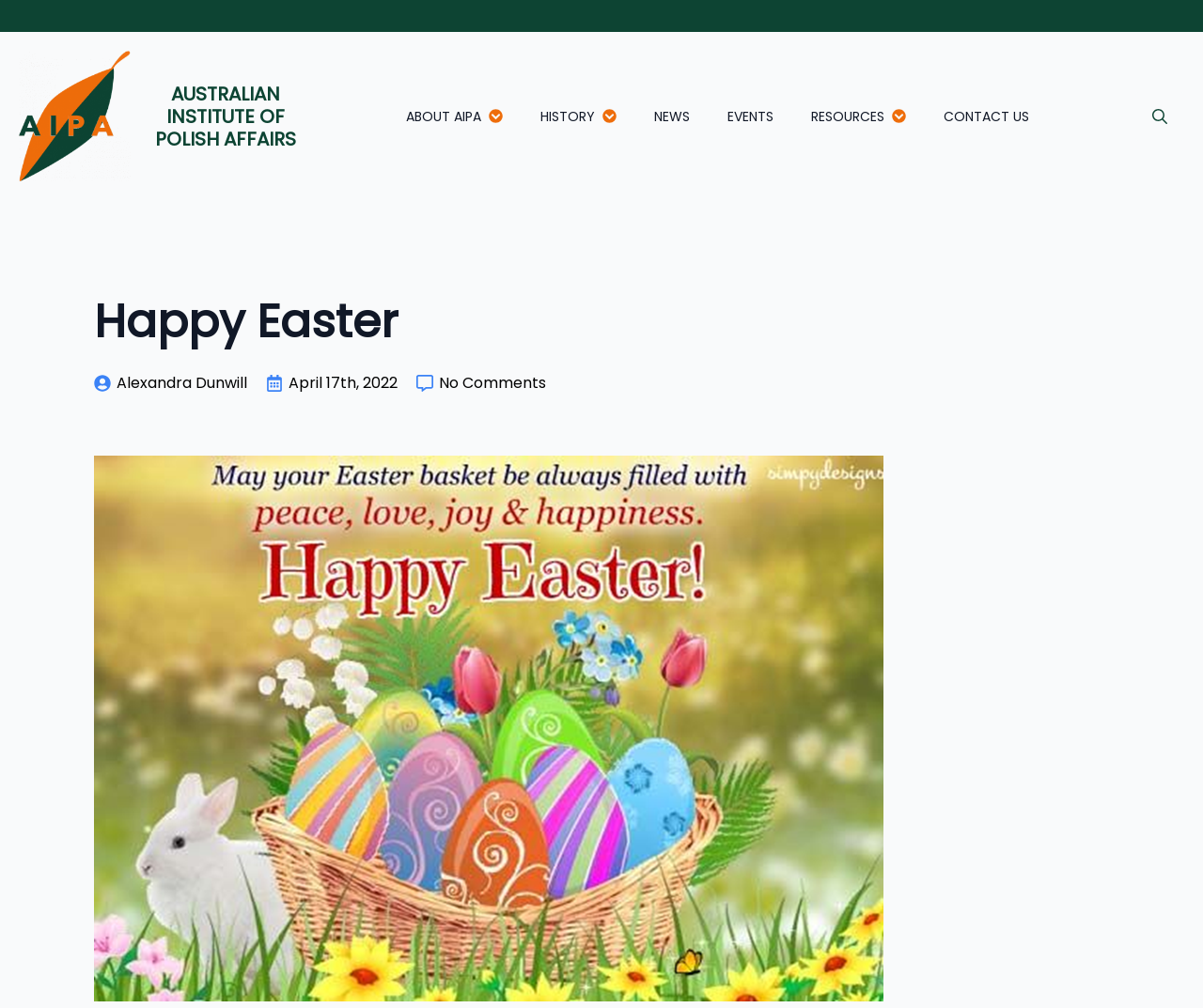What is the purpose of the 'Toggle search' button?
Observe the image and answer the question with a one-word or short phrase response.

To open or close the search form